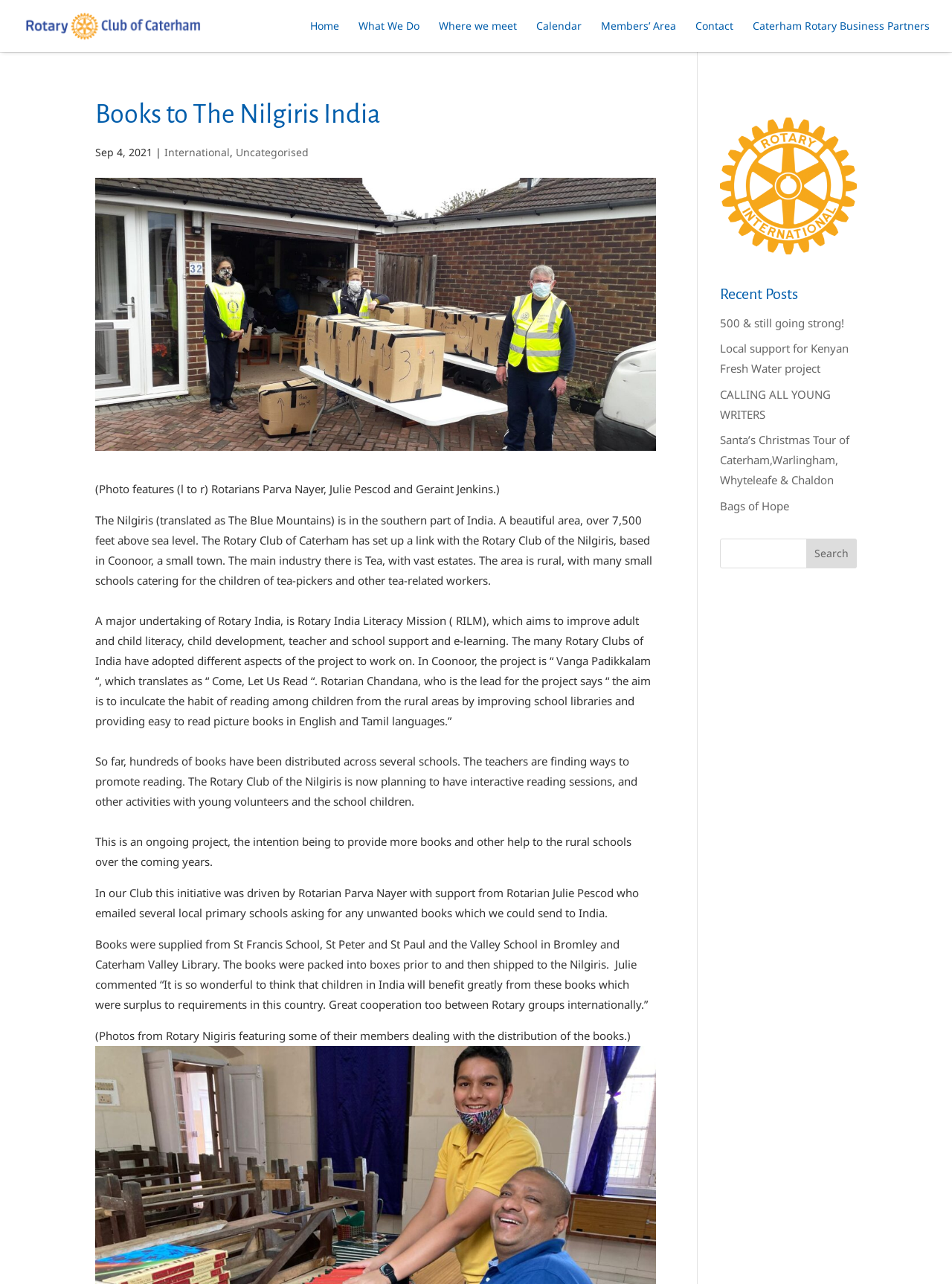Pinpoint the bounding box coordinates of the element you need to click to execute the following instruction: "View 'Recent Posts'". The bounding box should be represented by four float numbers between 0 and 1, in the format [left, top, right, bottom].

[0.756, 0.22, 0.9, 0.244]